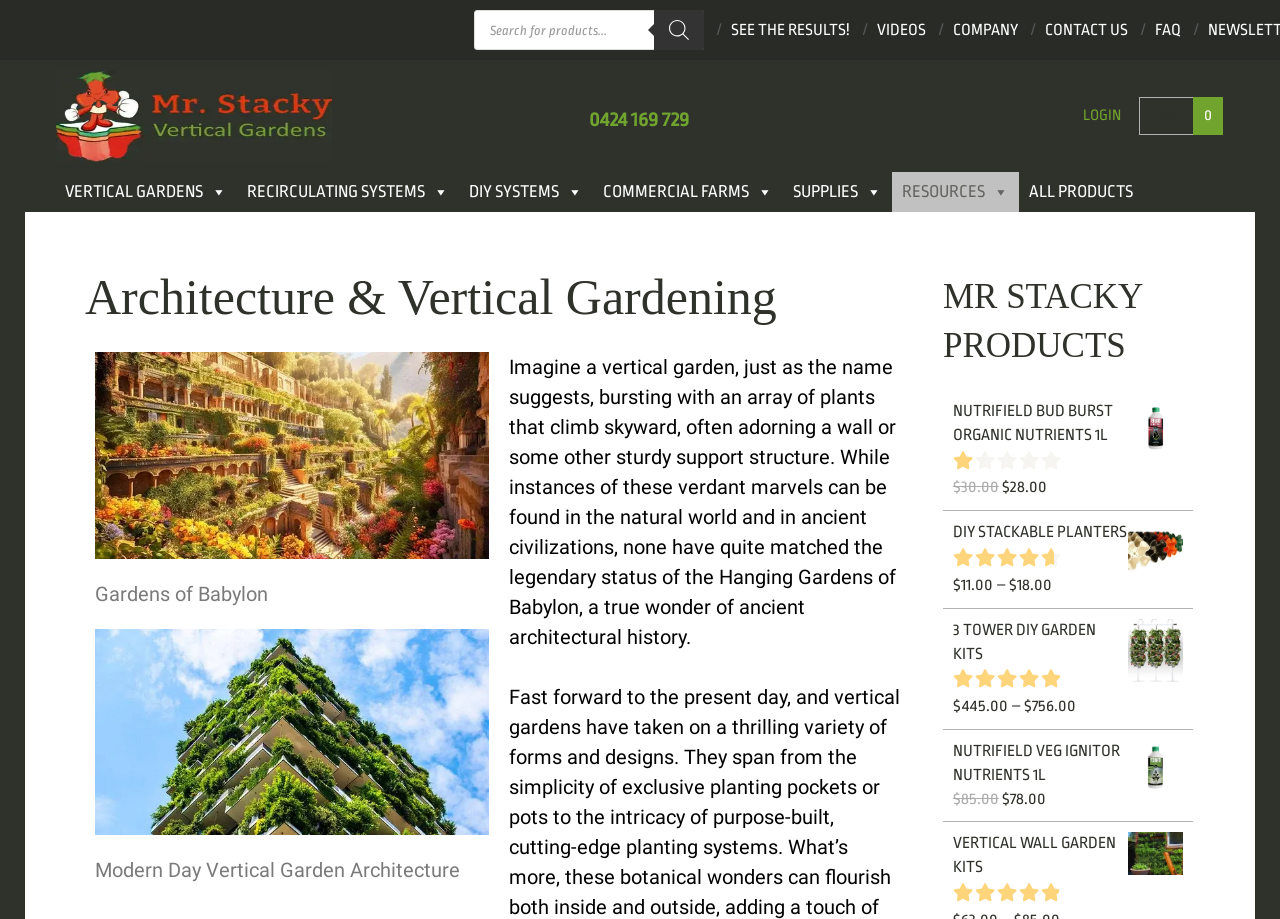Determine the bounding box coordinates for the UI element with the following description: "3 TOWER DIY GARDEN KITS". The coordinates should be four float numbers between 0 and 1, represented as [left, top, right, bottom].

[0.744, 0.673, 0.924, 0.725]